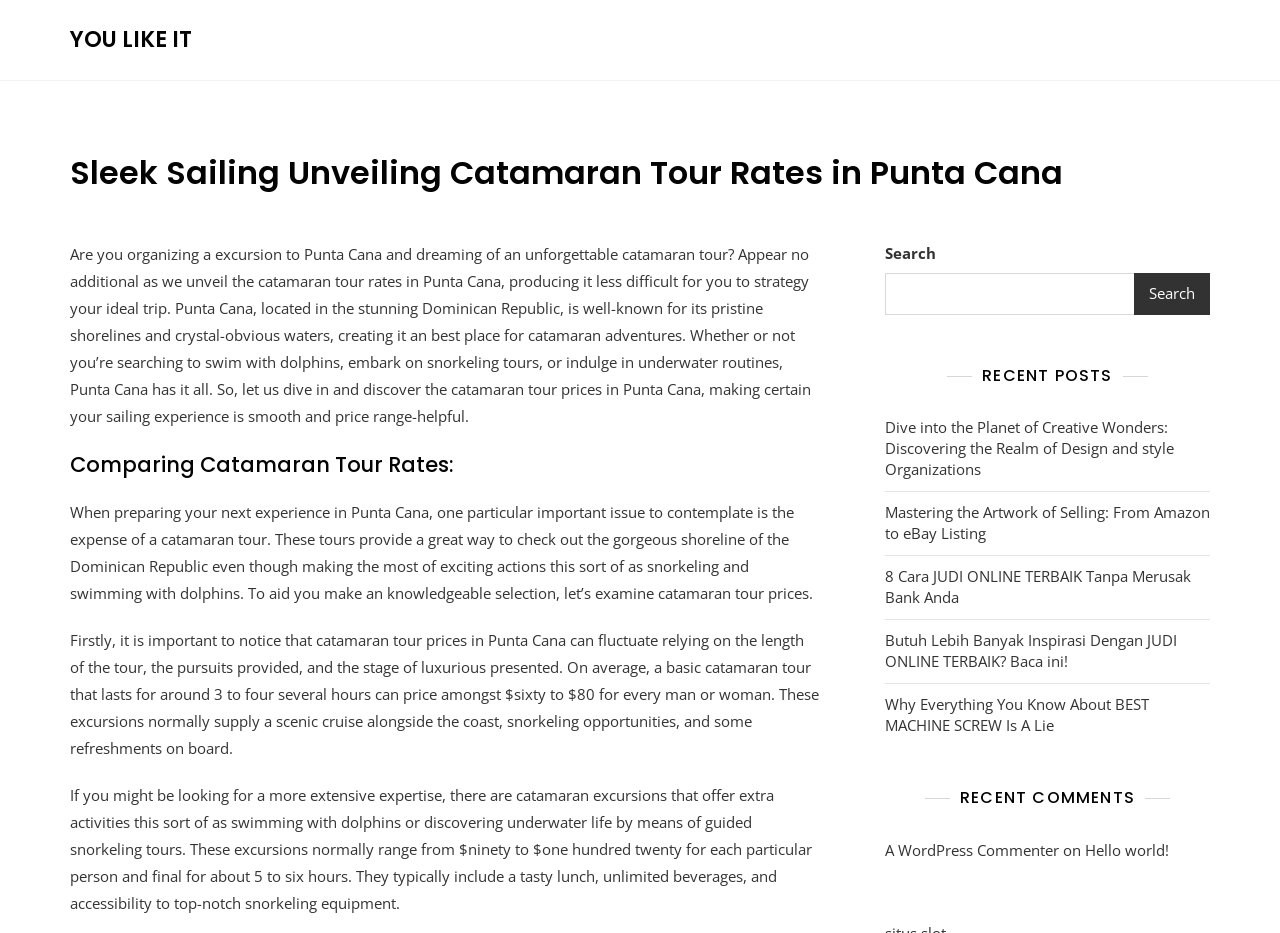Provide the bounding box coordinates for the area that should be clicked to complete the instruction: "Search for something".

[0.691, 0.258, 0.945, 0.337]